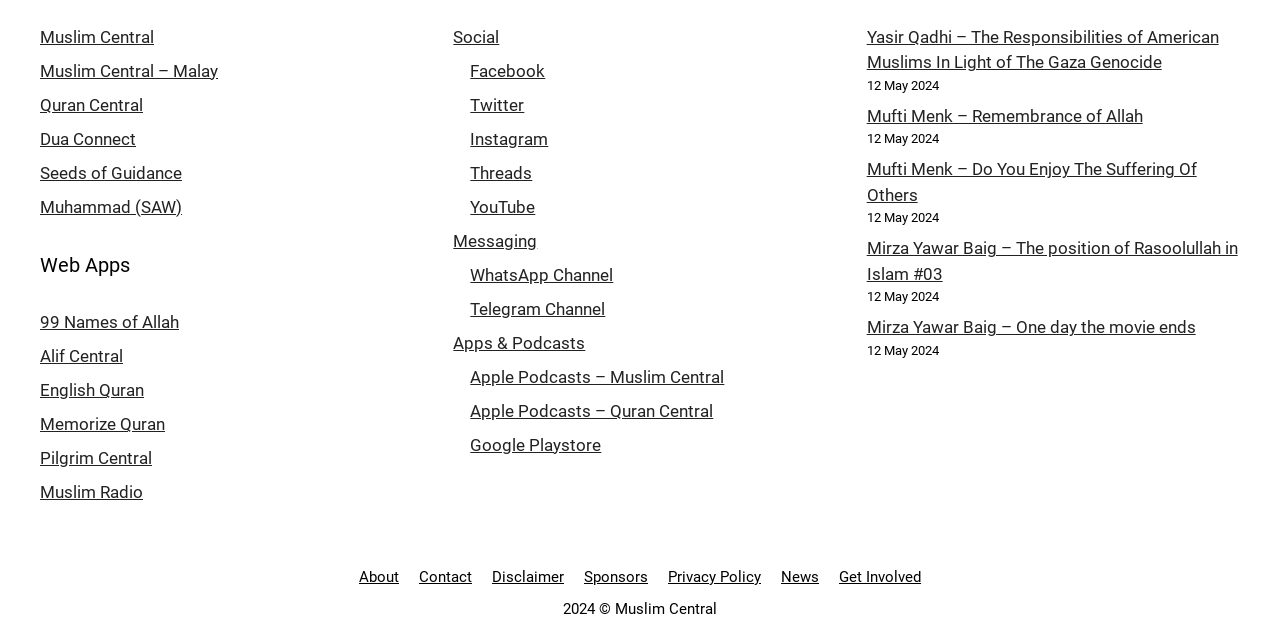Locate the bounding box of the UI element described by: "Google Playstore" in the given webpage screenshot.

[0.367, 0.678, 0.47, 0.71]